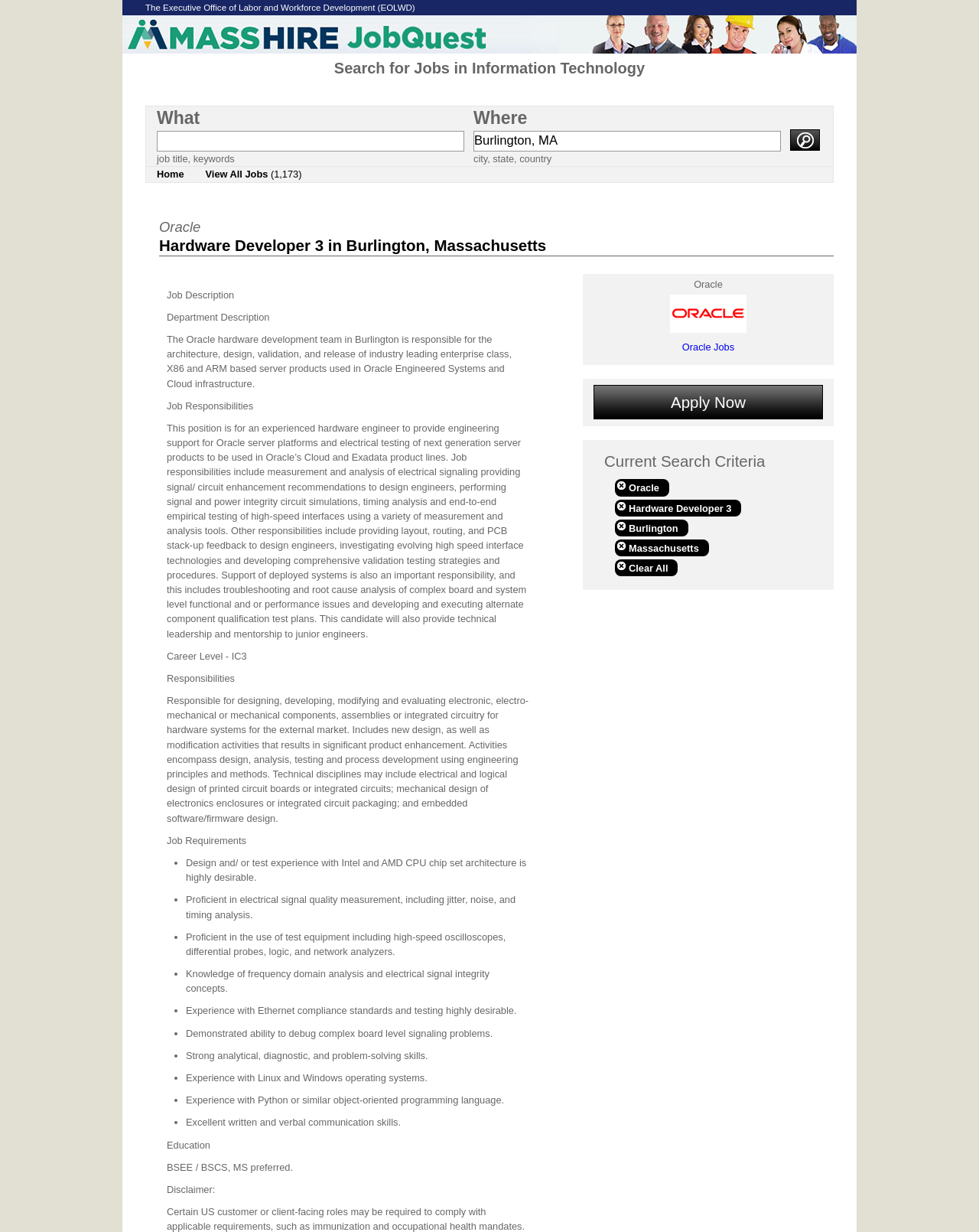Identify the bounding box coordinates for the region to click in order to carry out this instruction: "Clear current search criteria". Provide the coordinates using four float numbers between 0 and 1, formatted as [left, top, right, bottom].

[0.628, 0.454, 0.693, 0.468]